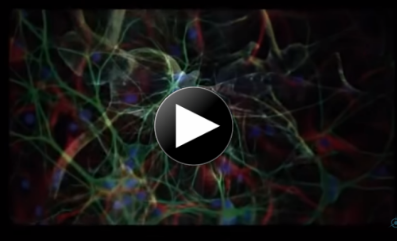Who is discussing the brain-mind phenomena in the video?
Refer to the image and give a detailed answer to the question.

The image caption mentions that the video, titled 'THE AWAKENING – Quantum Mechanics of the Human Brain & Consciousness', discusses the brain-mind phenomena, and this discussion is led by Dr. Granville Dharmawardena from the University of Colombo.